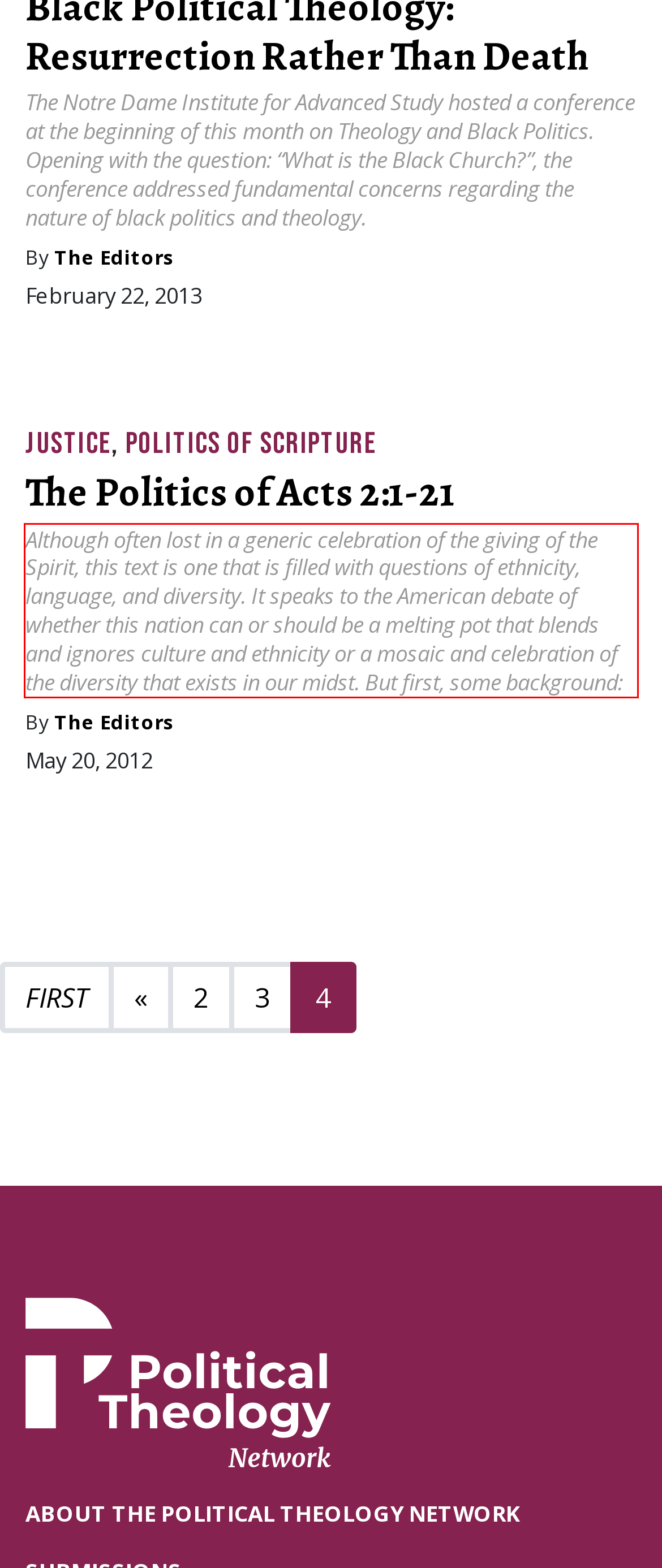Please look at the screenshot provided and find the red bounding box. Extract the text content contained within this bounding box.

Although often lost in a generic celebration of the giving of the Spirit, this text is one that is filled with questions of ethnicity, language, and diversity. It speaks to the American debate of whether this nation can or should be a melting pot that blends and ignores culture and ethnicity or a mosaic and celebration of the diversity that exists in our midst. But first, some background: